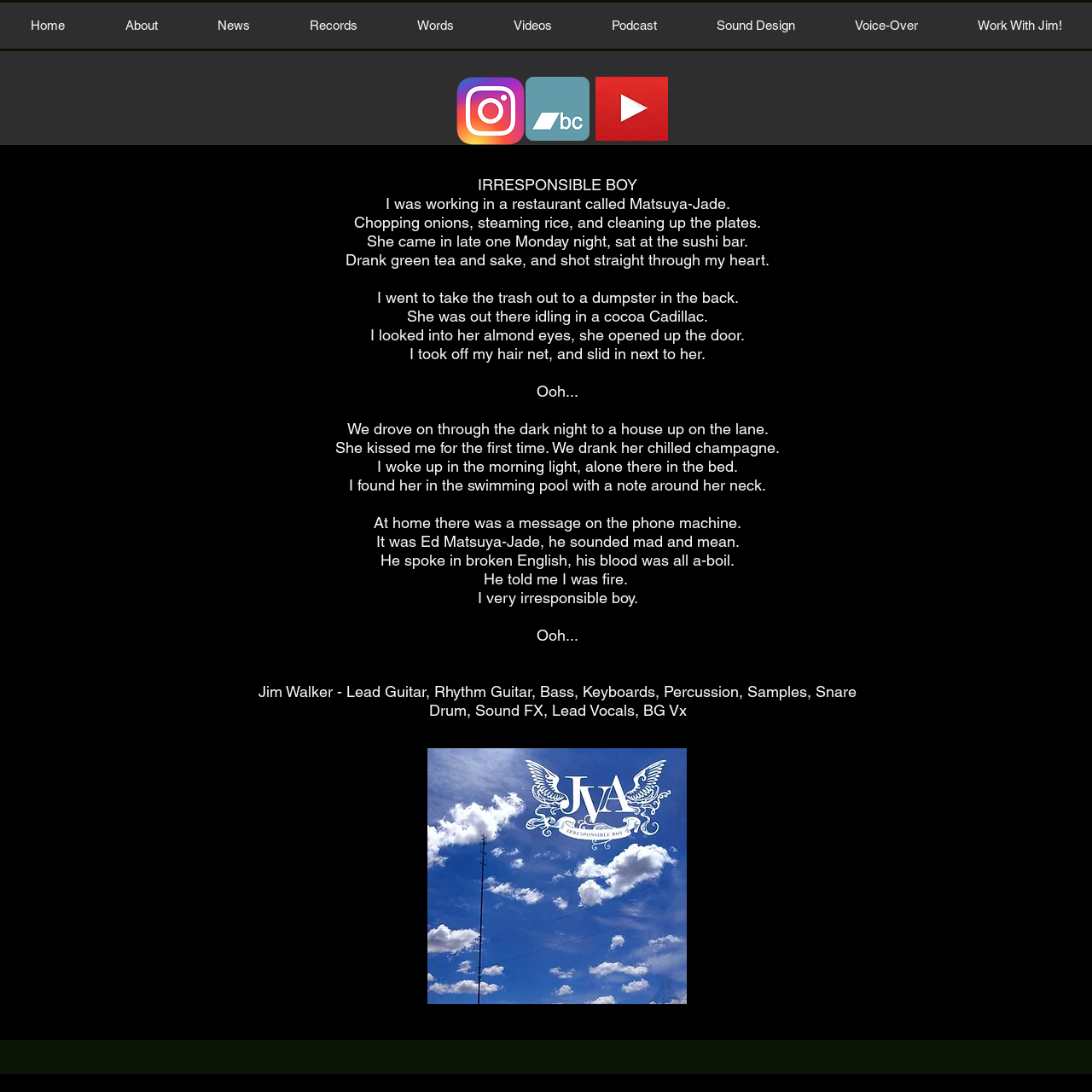Illustrate the webpage thoroughly, mentioning all important details.

The webpage is about "Words (Irresponsible Boy)" and appears to be a website for a musician or artist. At the top of the page, there is a navigation menu with 9 links: "Home", "About", "News", "Records", "Words", "Videos", "Podcast", "Sound Design", and "Work With Jim!". 

Below the navigation menu, there are three links with no text, possibly social media icons or other external links. 

The main content of the page is a poem or song lyrics, titled "IRRESPONSIBLE BOY", which takes up most of the page. The text is divided into 17 paragraphs or stanzas, each describing a scene or event. The poem tells a story of a romantic encounter, a breakup, and a confrontation with an angry employer.

At the bottom of the page, there is a credits section, listing Jim Walker as the lead guitarist, rhythm guitarist, bassist, keyboardist, percussionist, sampler, snare drummer, sound FX engineer, lead vocalist, and background vocalist.

Finally, at the very bottom of the page, there is a content information section, which may contain copyright or other metadata.